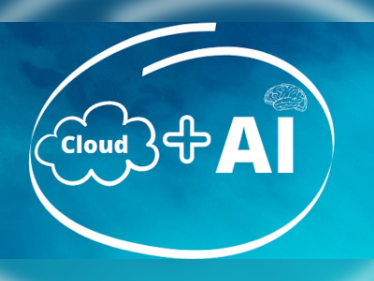Respond to the question with just a single word or phrase: 
What is the theme represented by the vibrant blue background?

Modern and digital